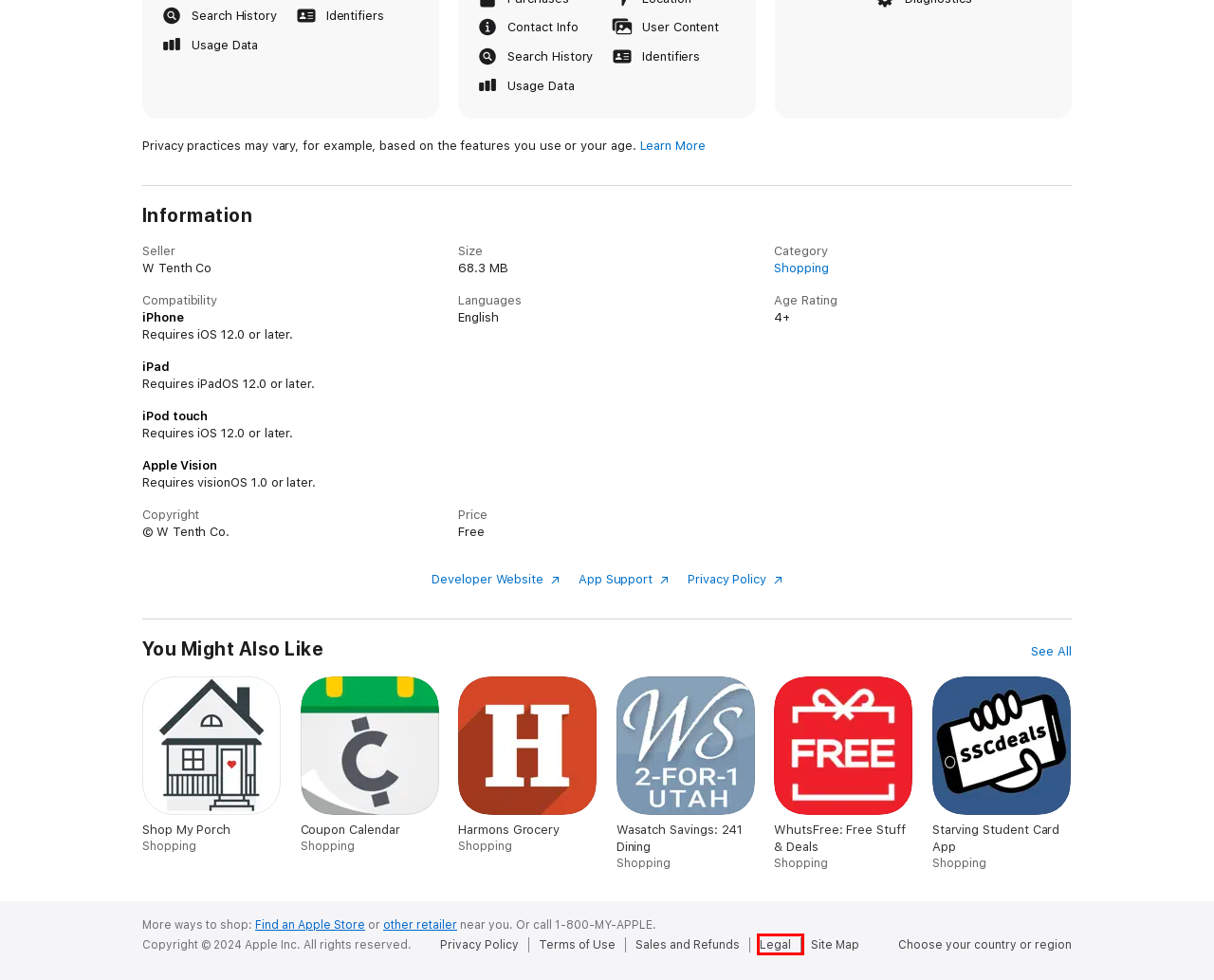You are given a screenshot of a webpage within which there is a red rectangle bounding box. Please choose the best webpage description that matches the new webpage after clicking the selected element in the bounding box. Here are the options:
A. Choose your country or region - Apple
B. Apple - Legal
C. Legal - Privacy Policy - Apple
D. ‎Coupon Calendar on the App Store
E. ‎Learn More About App Privacy : App Store Story
F. Apple Store - Find a Store - Apple
G. Find Locations
H. ‎Shop My Porch on the App Store

B